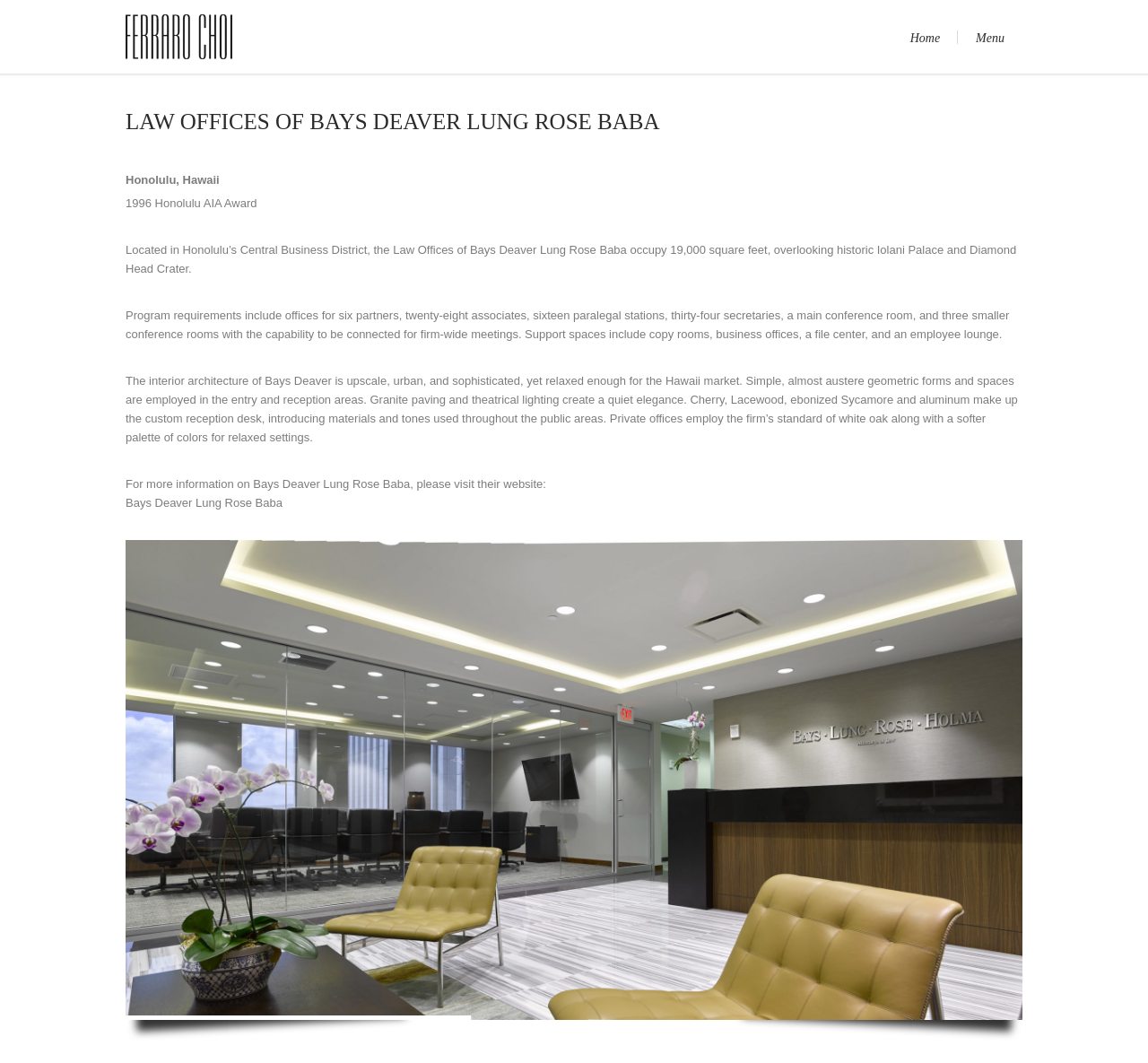Give a succinct answer to this question in a single word or phrase: 
What is the material used for the custom reception desk?

Cherry, Lacewood, ebonized Sycamore, and aluminum